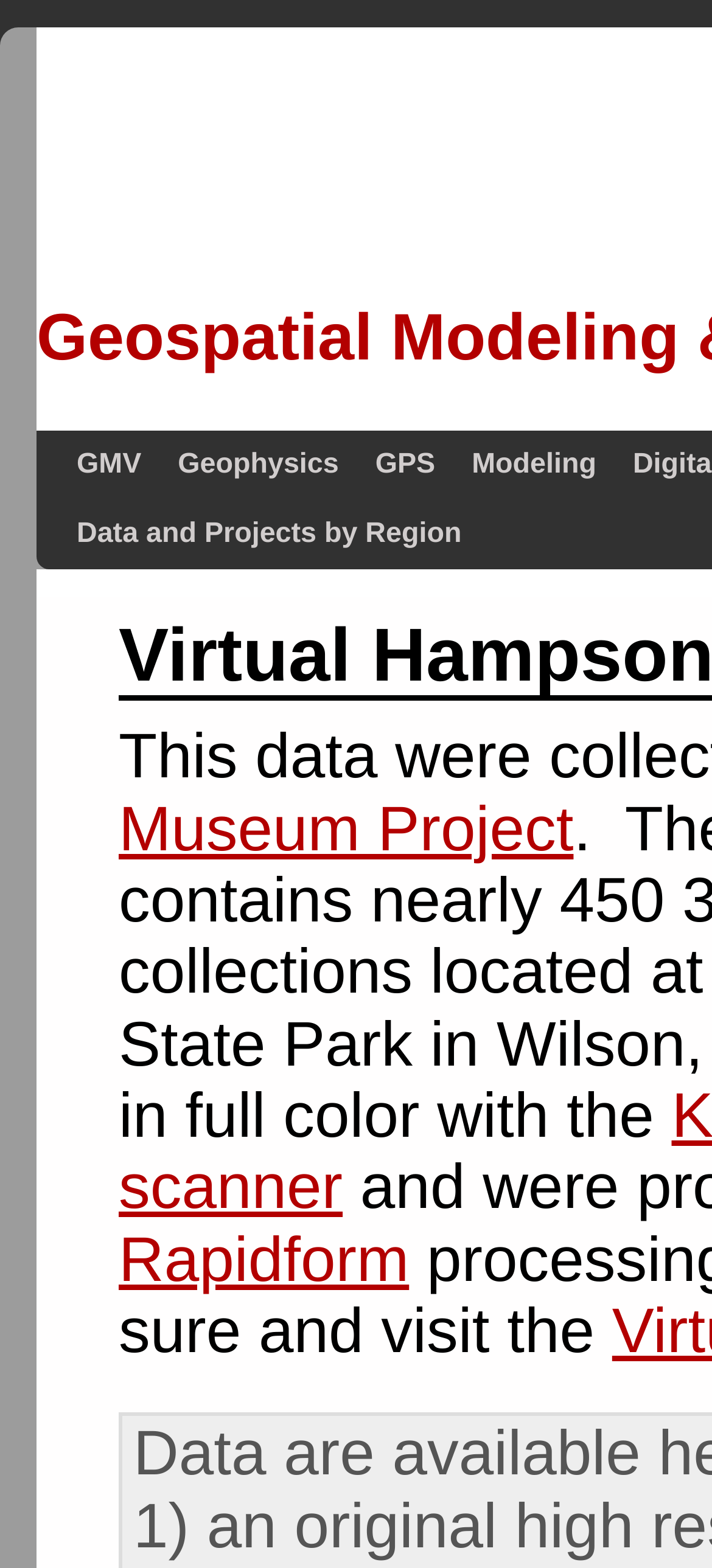Using the format (top-left x, top-left y, bottom-right x, bottom-right y), provide the bounding box coordinates for the described UI element. All values should be floating point numbers between 0 and 1: GMV

[0.082, 0.275, 0.209, 0.319]